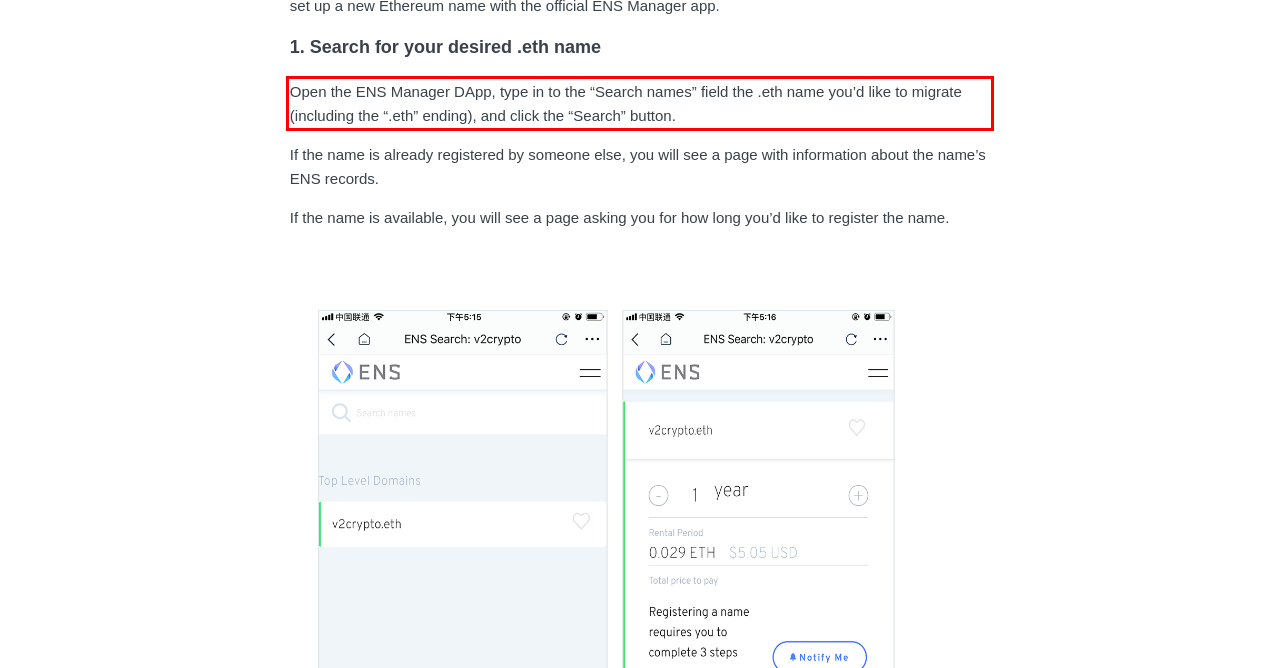From the given screenshot of a webpage, identify the red bounding box and extract the text content within it.

Open the ENS Manager DApp, type in to the “Search names” field the .eth name you’d like to migrate (including the “.eth” ending), and click the “Search” button.